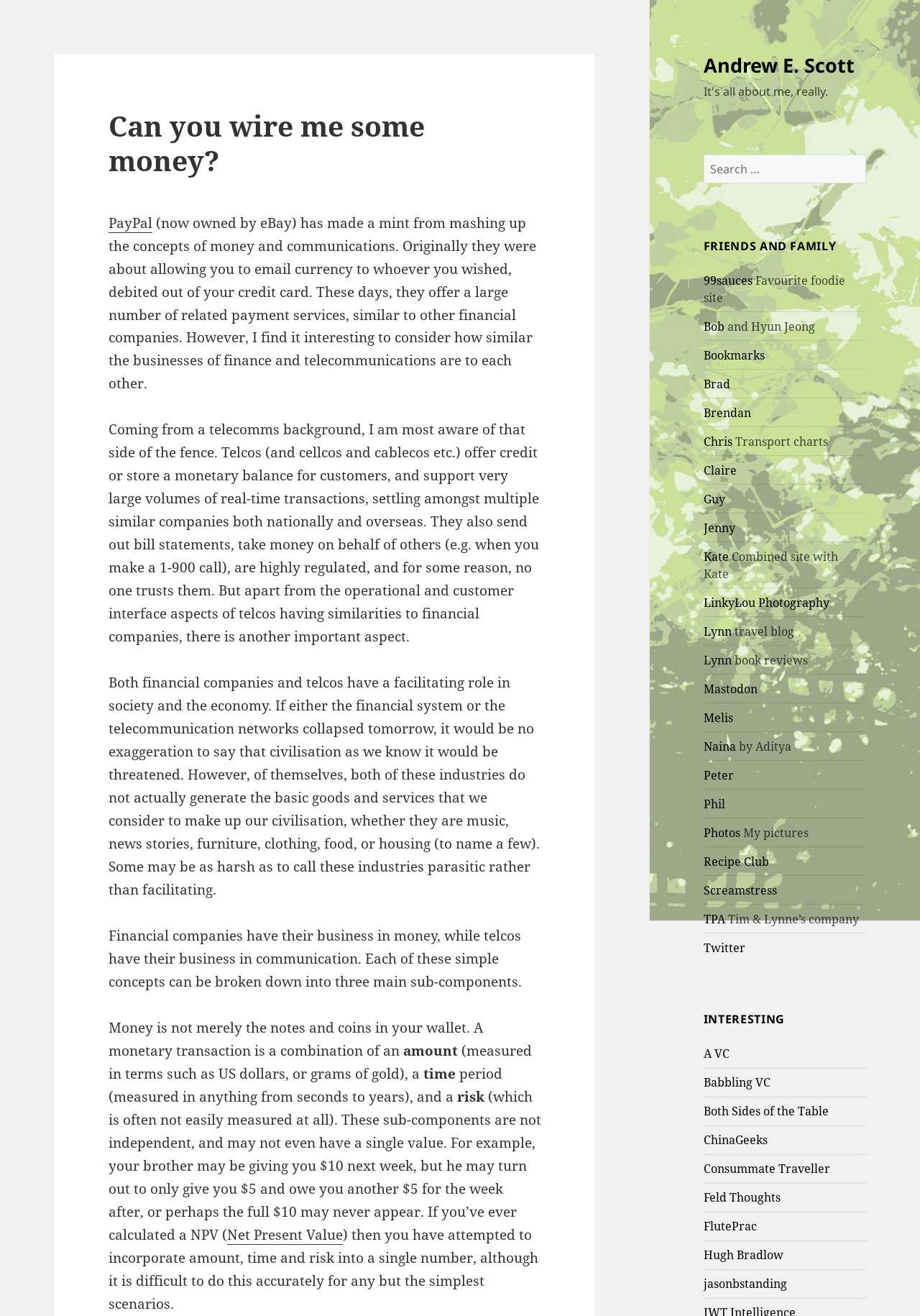Locate the bounding box of the UI element described by: "Both Sides of the Table" in the given webpage screenshot.

[0.765, 0.838, 0.901, 0.85]